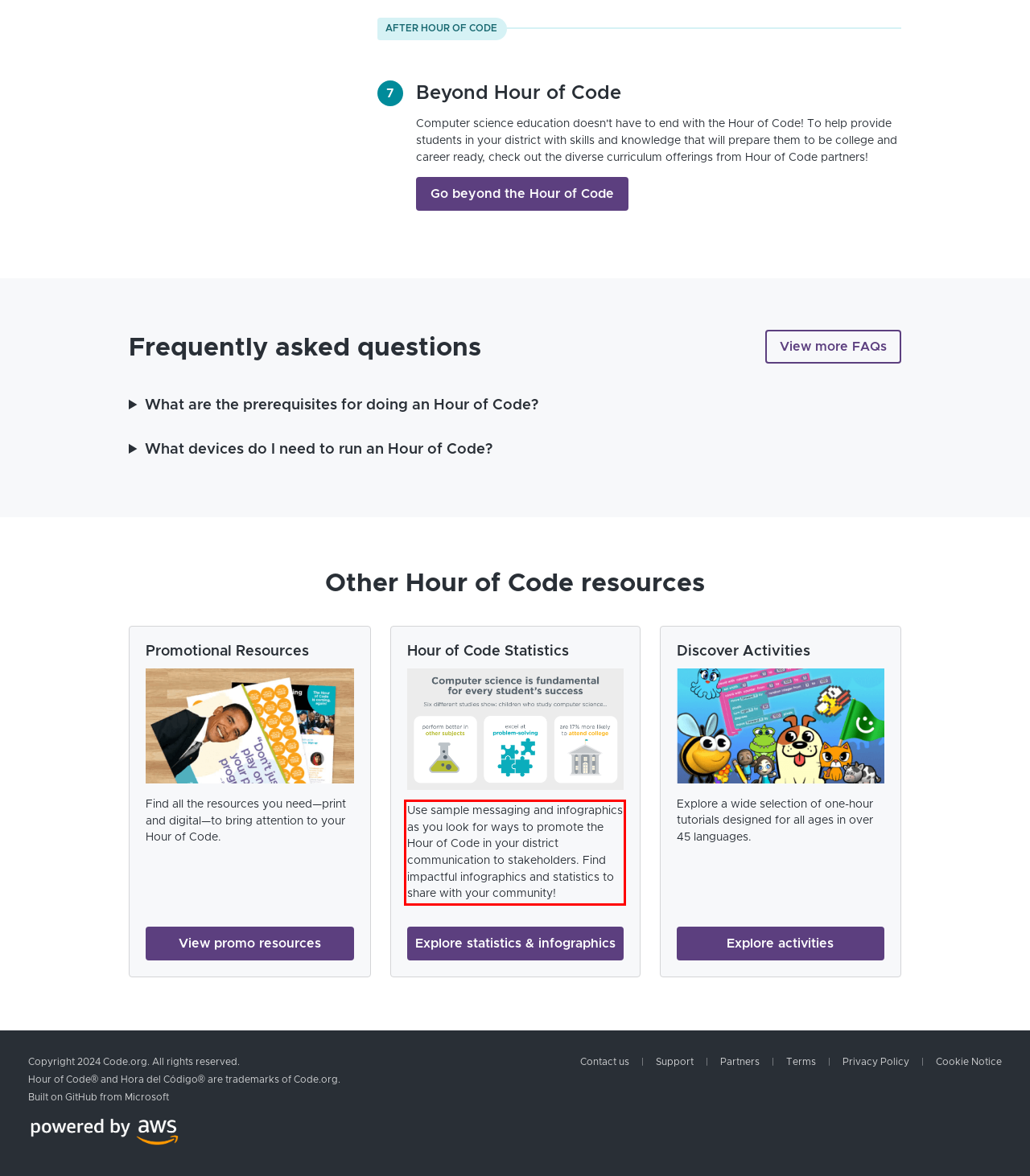With the given screenshot of a webpage, locate the red rectangle bounding box and extract the text content using OCR.

Use sample messaging and infographics as you look for ways to promote the Hour of Code in your district communication to stakeholders. Find impactful infographics and statistics to share with your community!